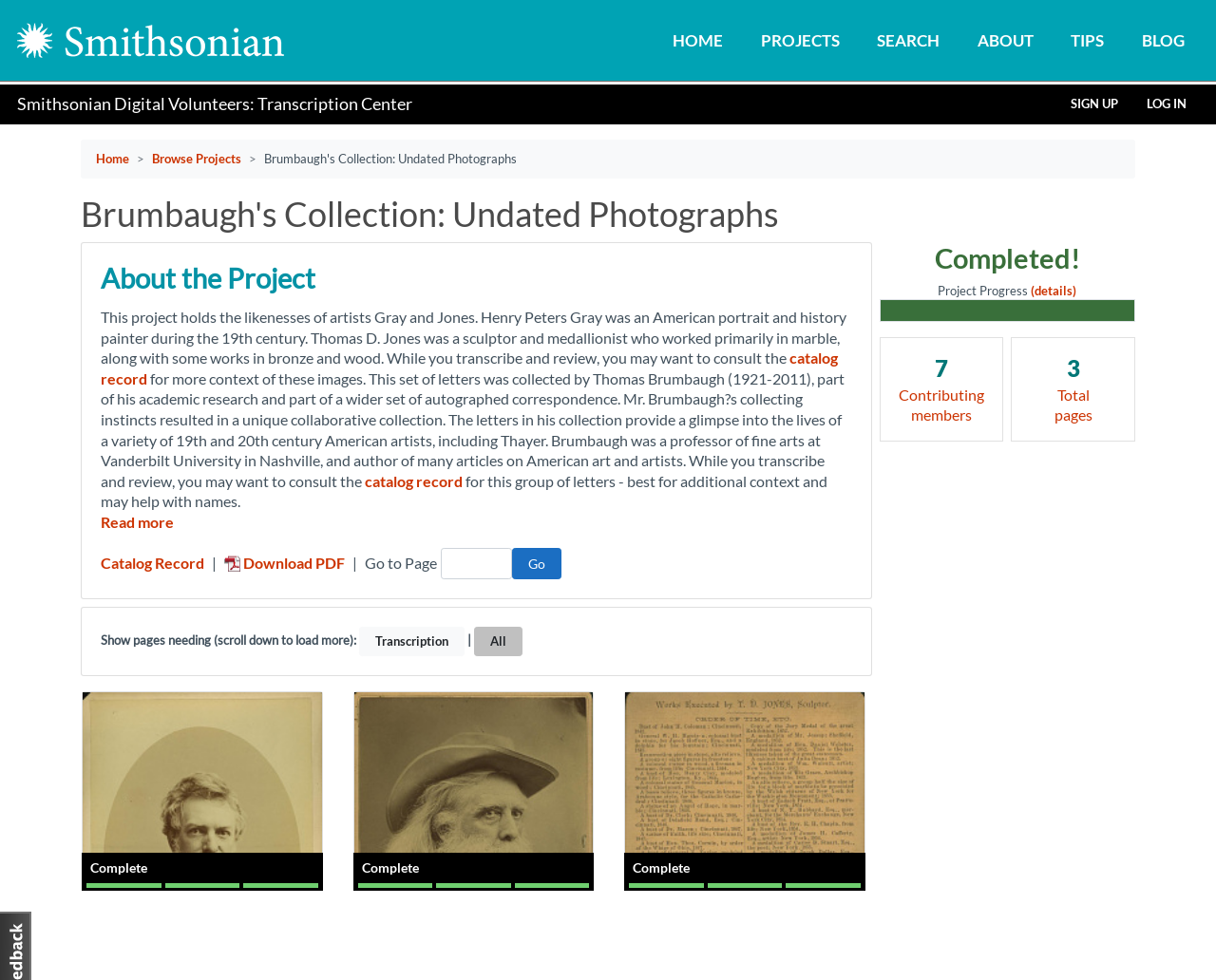What is the primary heading on this webpage?

Brumbaugh's Collection: Undated Photographs